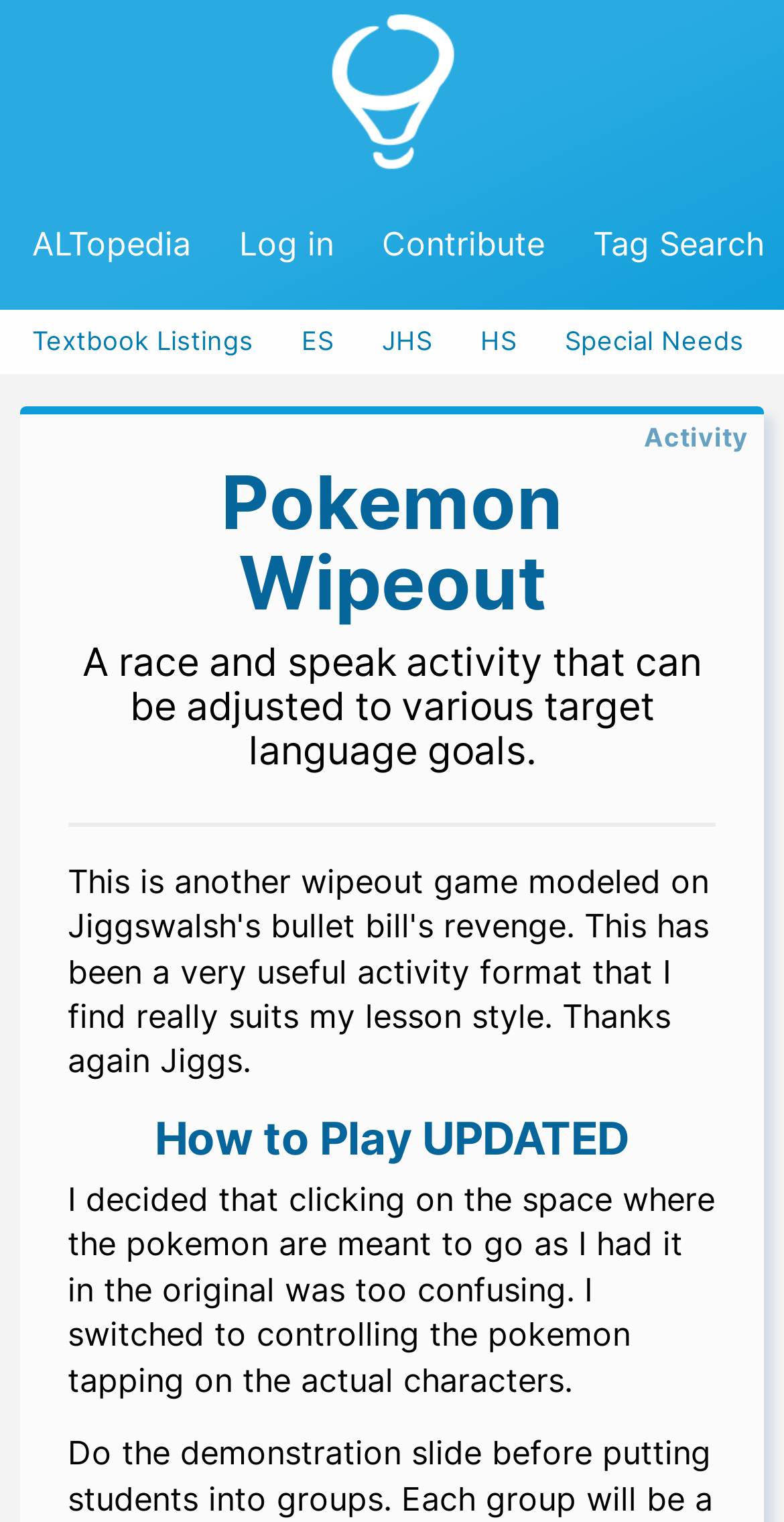Answer briefly with one word or phrase:
What is the change made to the original 'Pokemon Wipeout' activity?

Controlling pokemon by tapping on characters